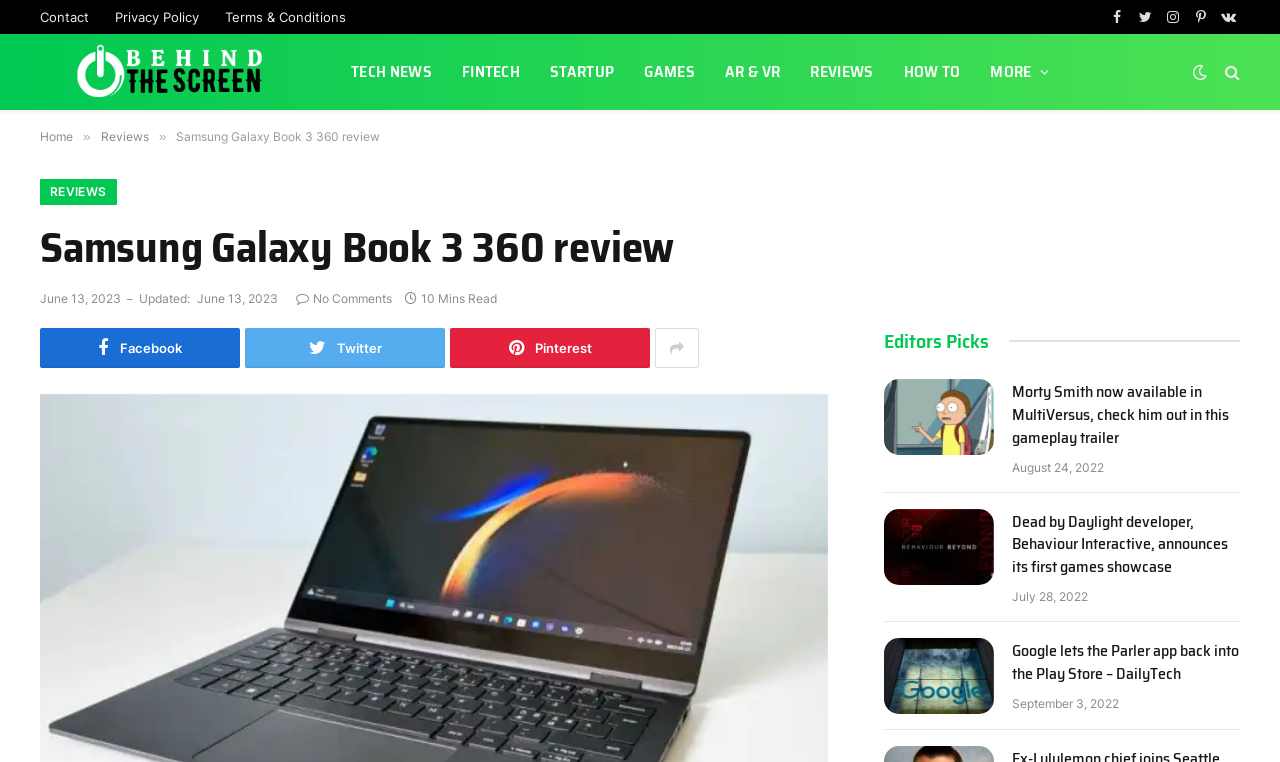From the image, can you give a detailed response to the question below:
How many minutes does it take to read the review?

I found the answer by looking at the StaticText element with the text '10 Mins Read' which indicates the time it takes to read the review.